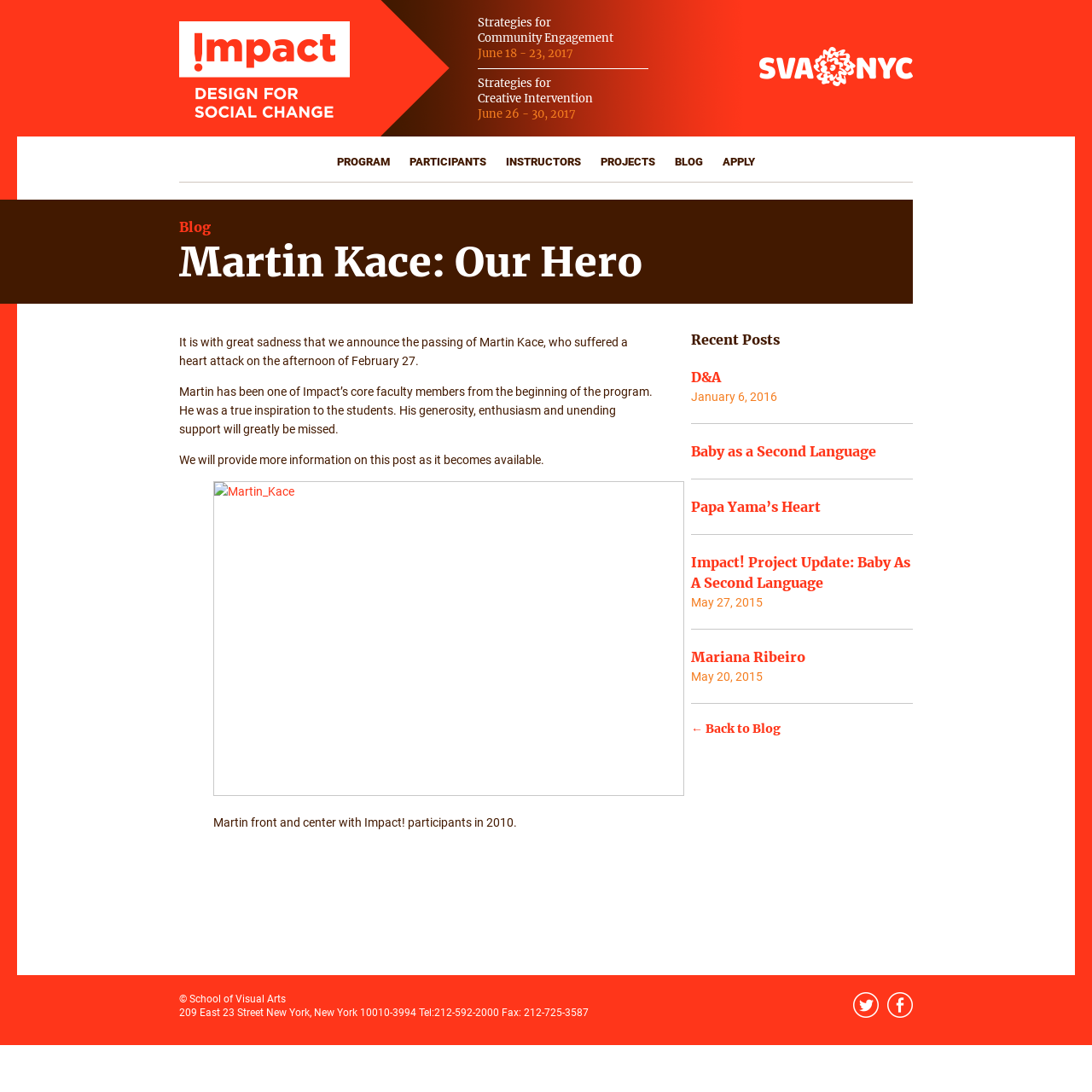What is the name of the program mentioned on the webpage?
Based on the screenshot, respond with a single word or phrase.

Impact!